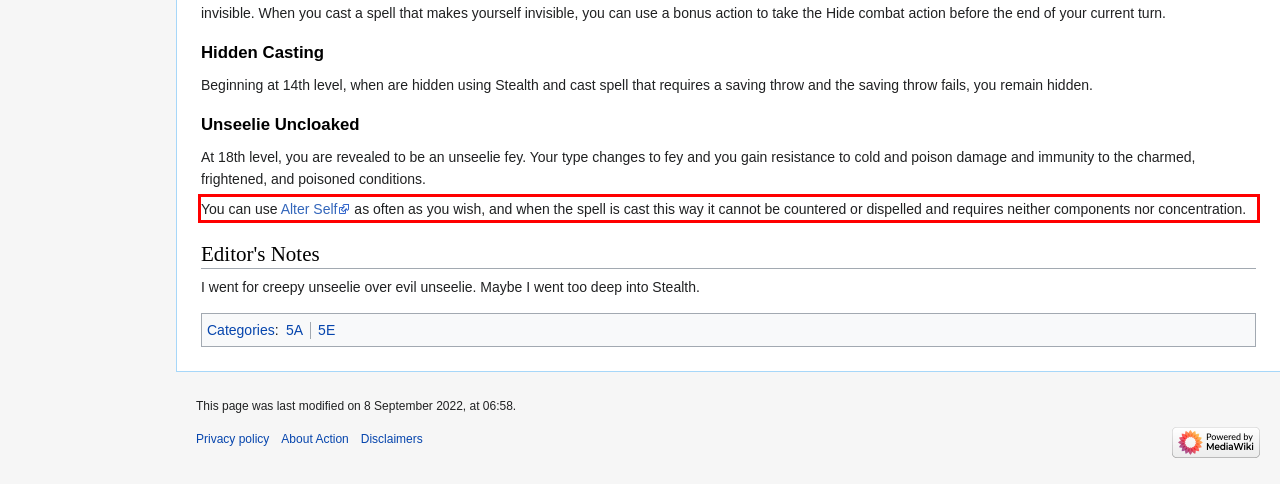Given a screenshot of a webpage, locate the red bounding box and extract the text it encloses.

You can use Alter Self as often as you wish, and when the spell is cast this way it cannot be countered or dispelled and requires neither components nor concentration.